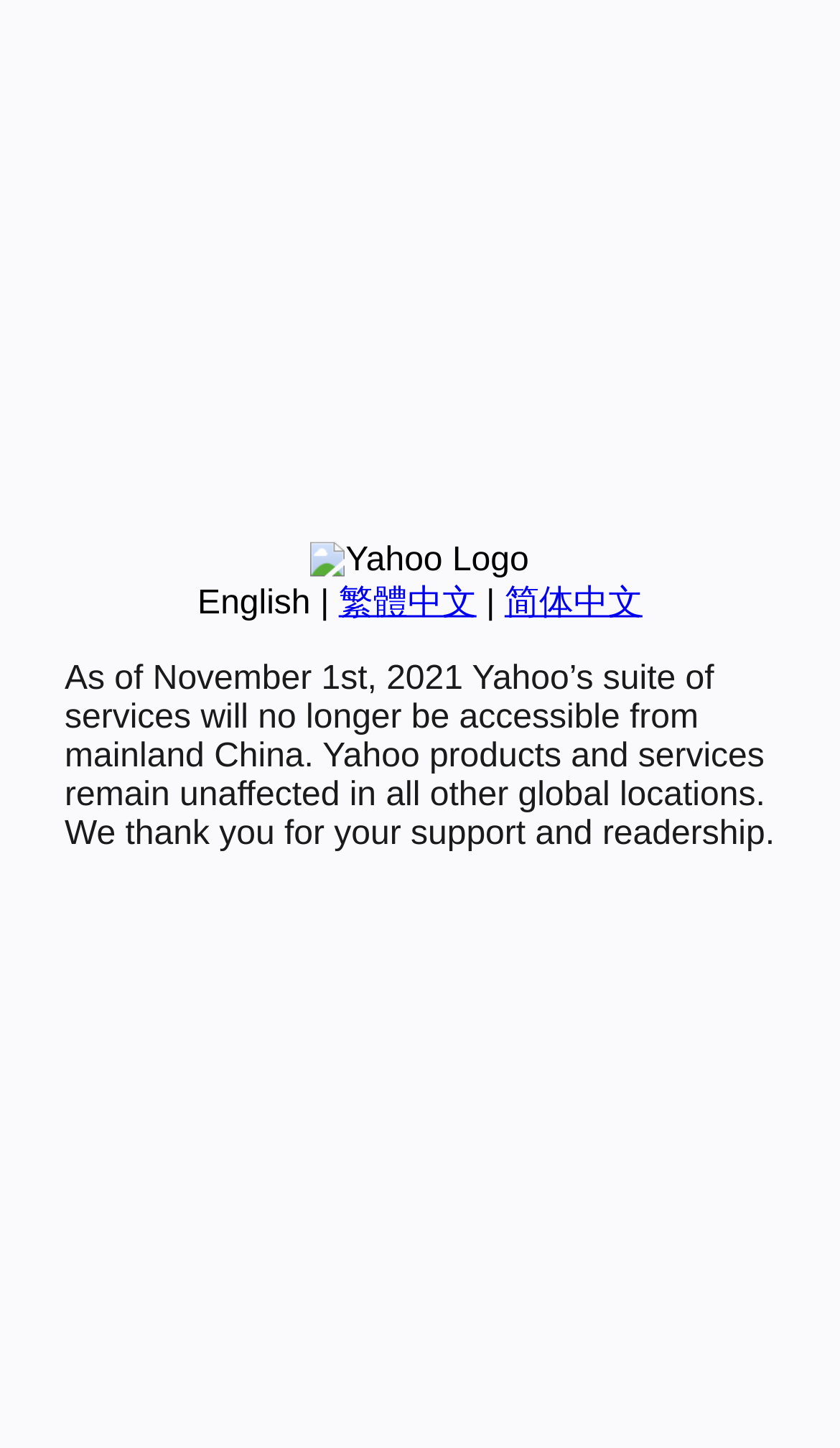Predict the bounding box of the UI element based on the description: "point". The coordinates should be four float numbers between 0 and 1, formatted as [left, top, right, bottom].

None